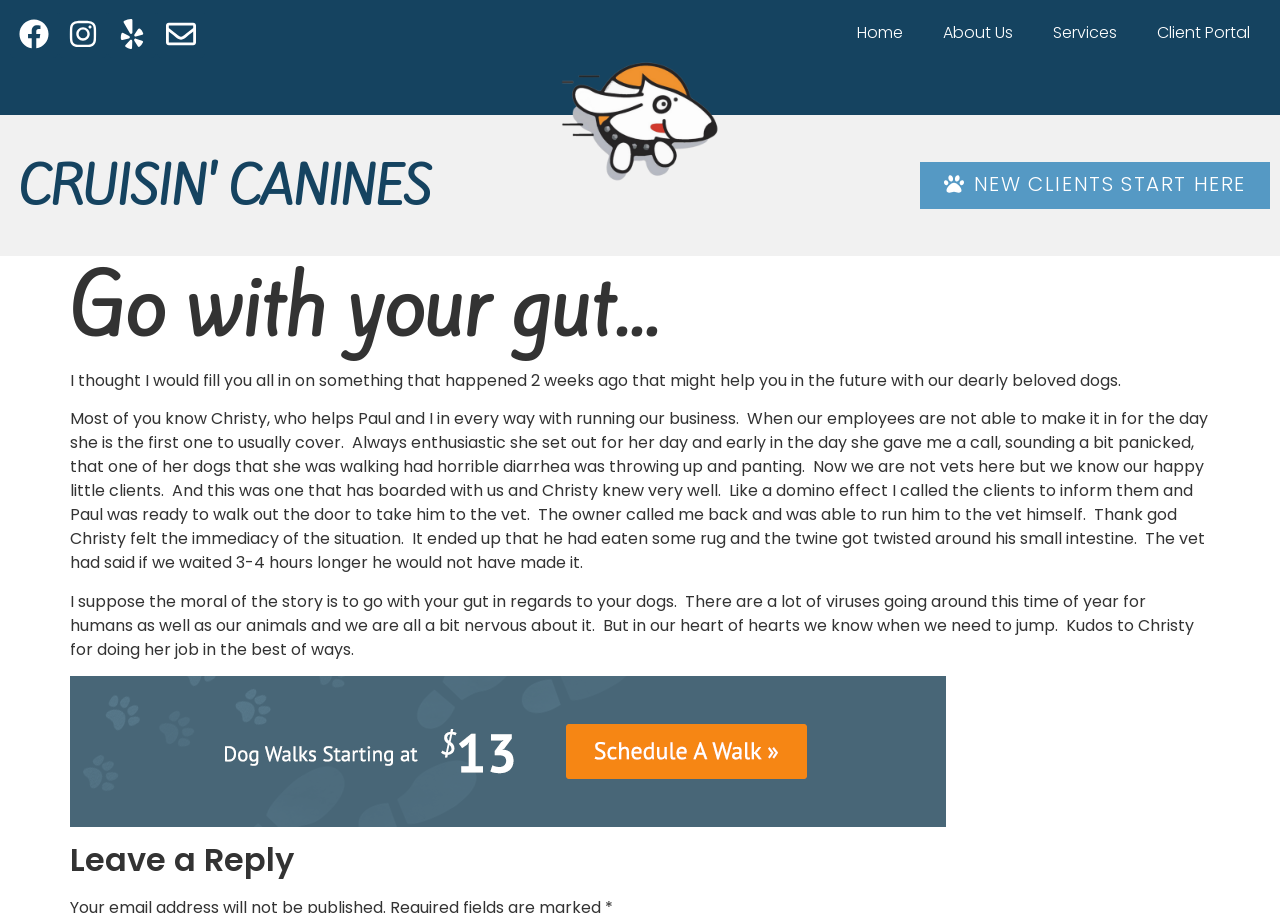Provide the bounding box coordinates in the format (top-left x, top-left y, bottom-right x, bottom-right y). All values are floating point numbers between 0 and 1. Determine the bounding box coordinate of the UI element described as: Cruisin' Canines

[0.015, 0.167, 0.337, 0.243]